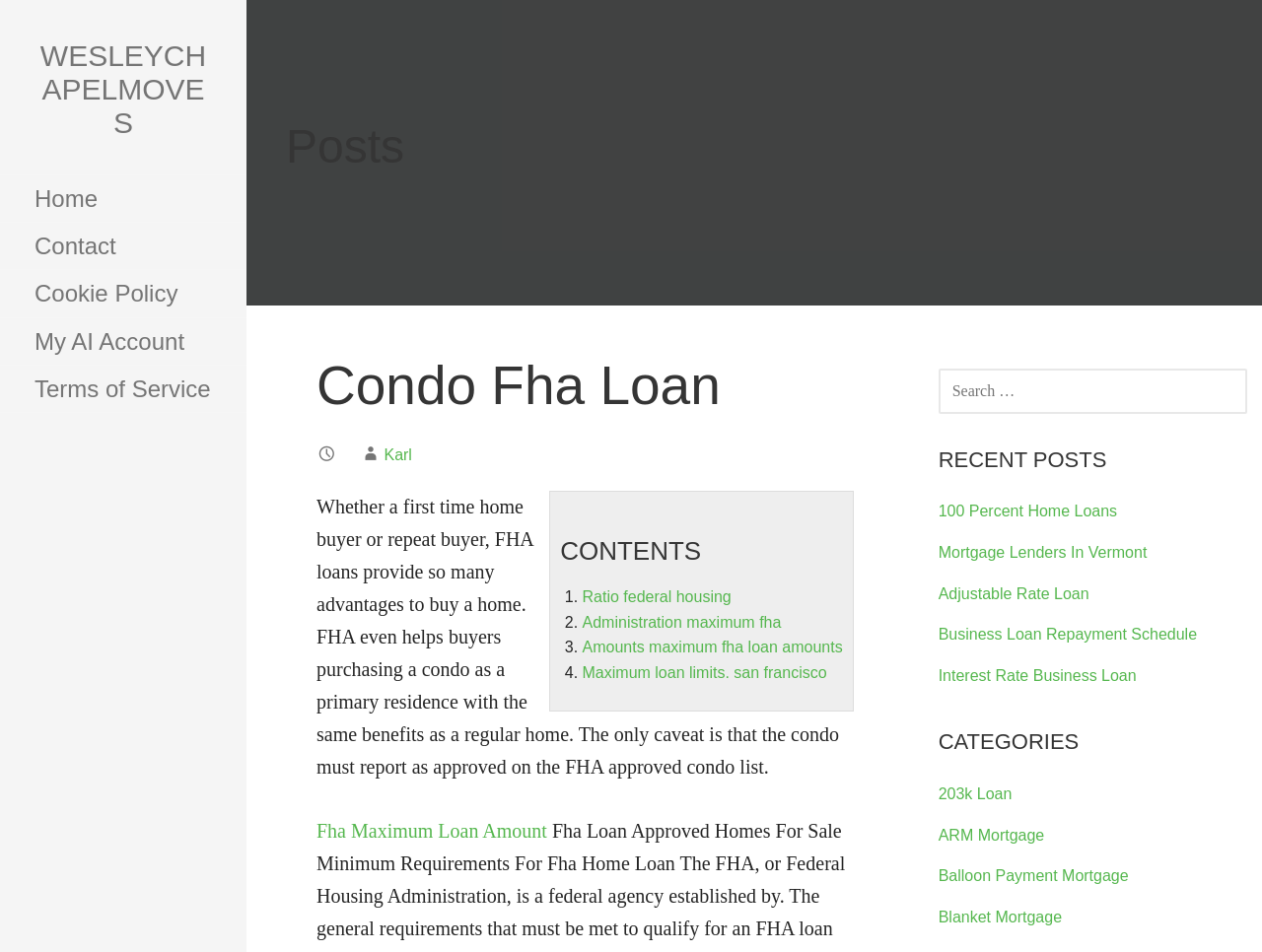Identify the bounding box coordinates of the area that should be clicked in order to complete the given instruction: "Click on the 'Home' link". The bounding box coordinates should be four float numbers between 0 and 1, i.e., [left, top, right, bottom].

[0.0, 0.184, 0.195, 0.234]